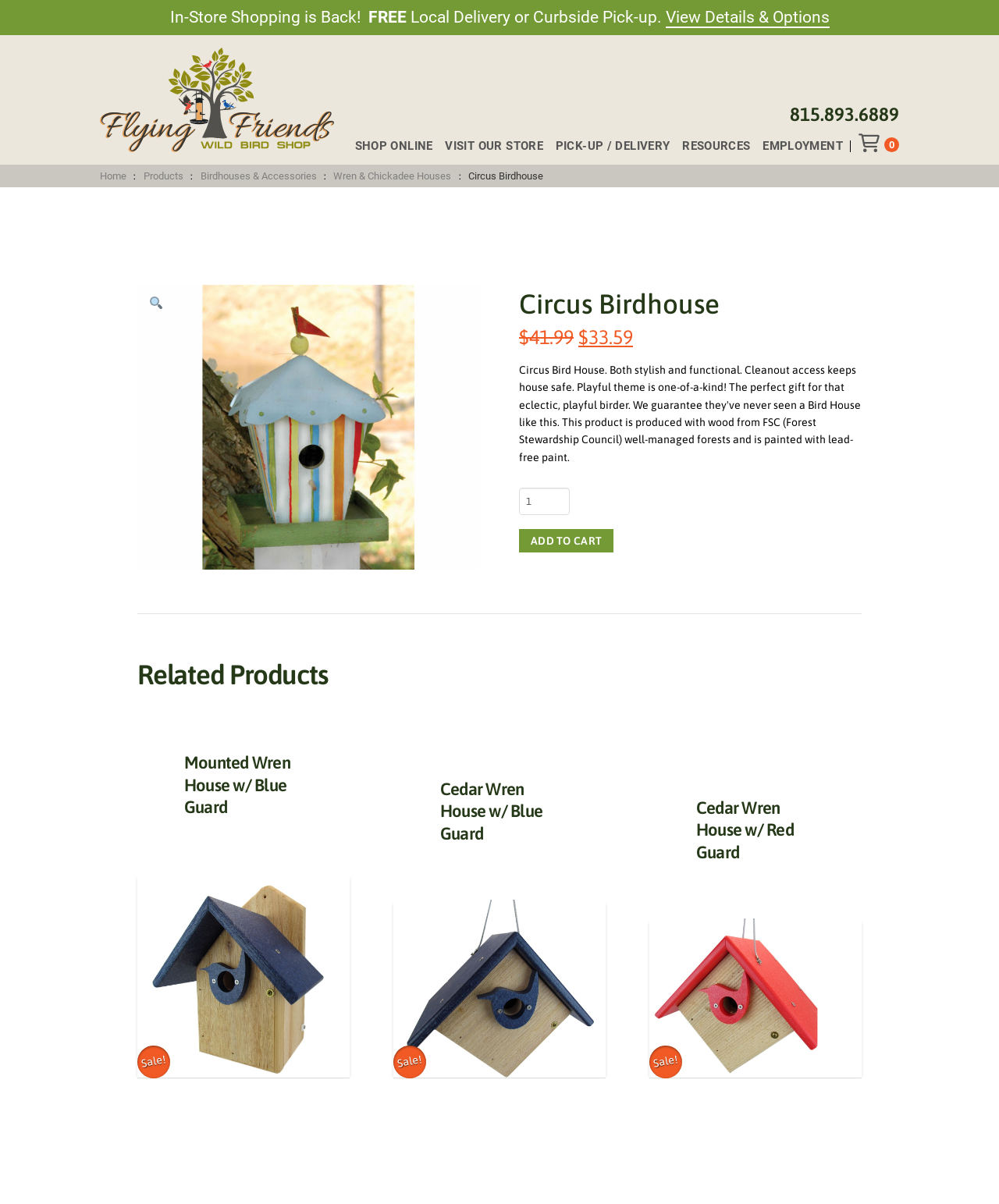From the webpage screenshot, identify the region described by title="10309". Provide the bounding box coordinates as (top-left x, top-left y, bottom-right x, bottom-right y), with each value being a floating point number between 0 and 1.

[0.138, 0.349, 0.48, 0.359]